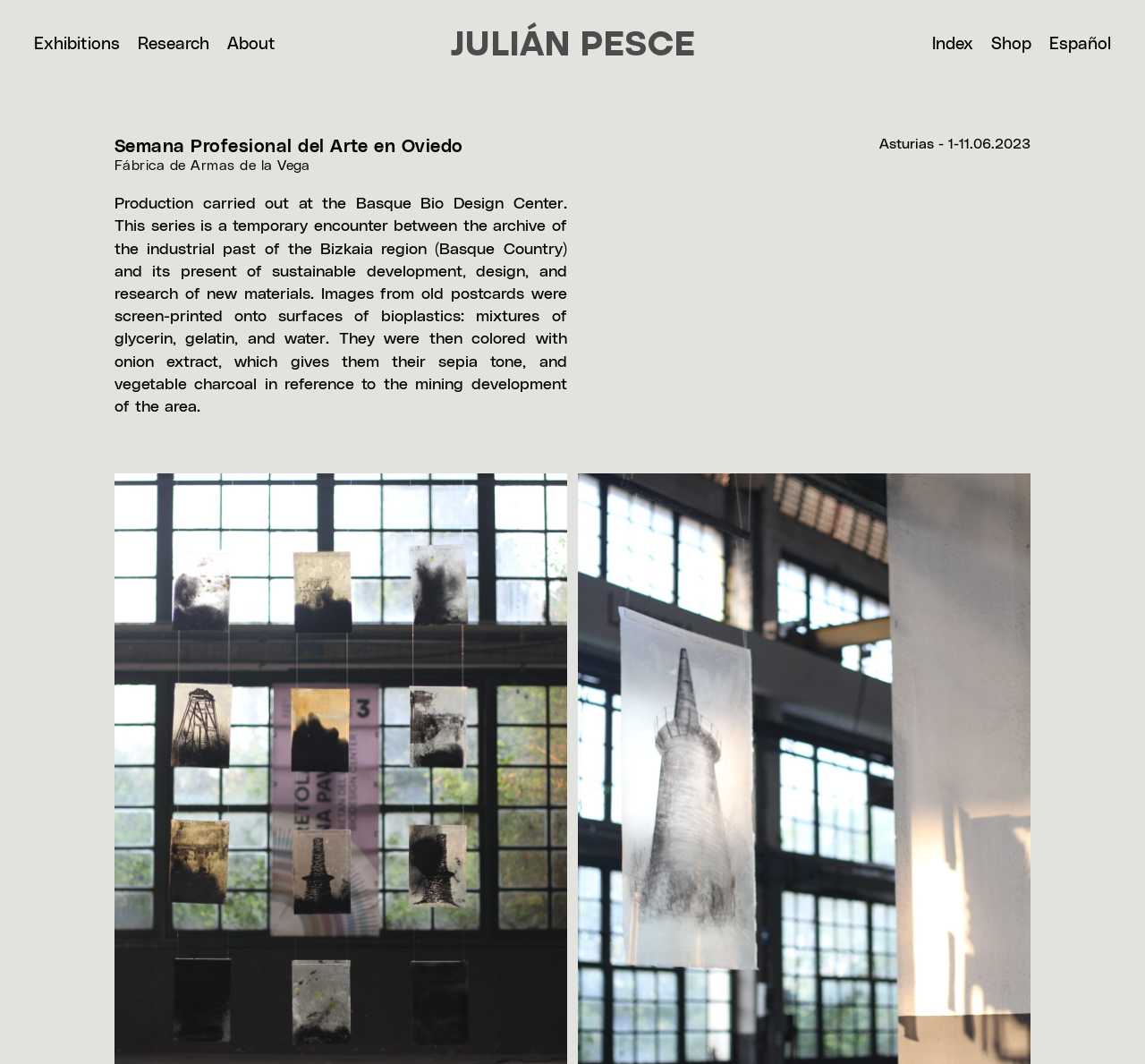Refer to the image and offer a detailed explanation in response to the question: What is the location of the event?

The location of the event is obtained from the StaticText element with the text 'Asturias - 1-11.06.' which provides the location and date of the event.